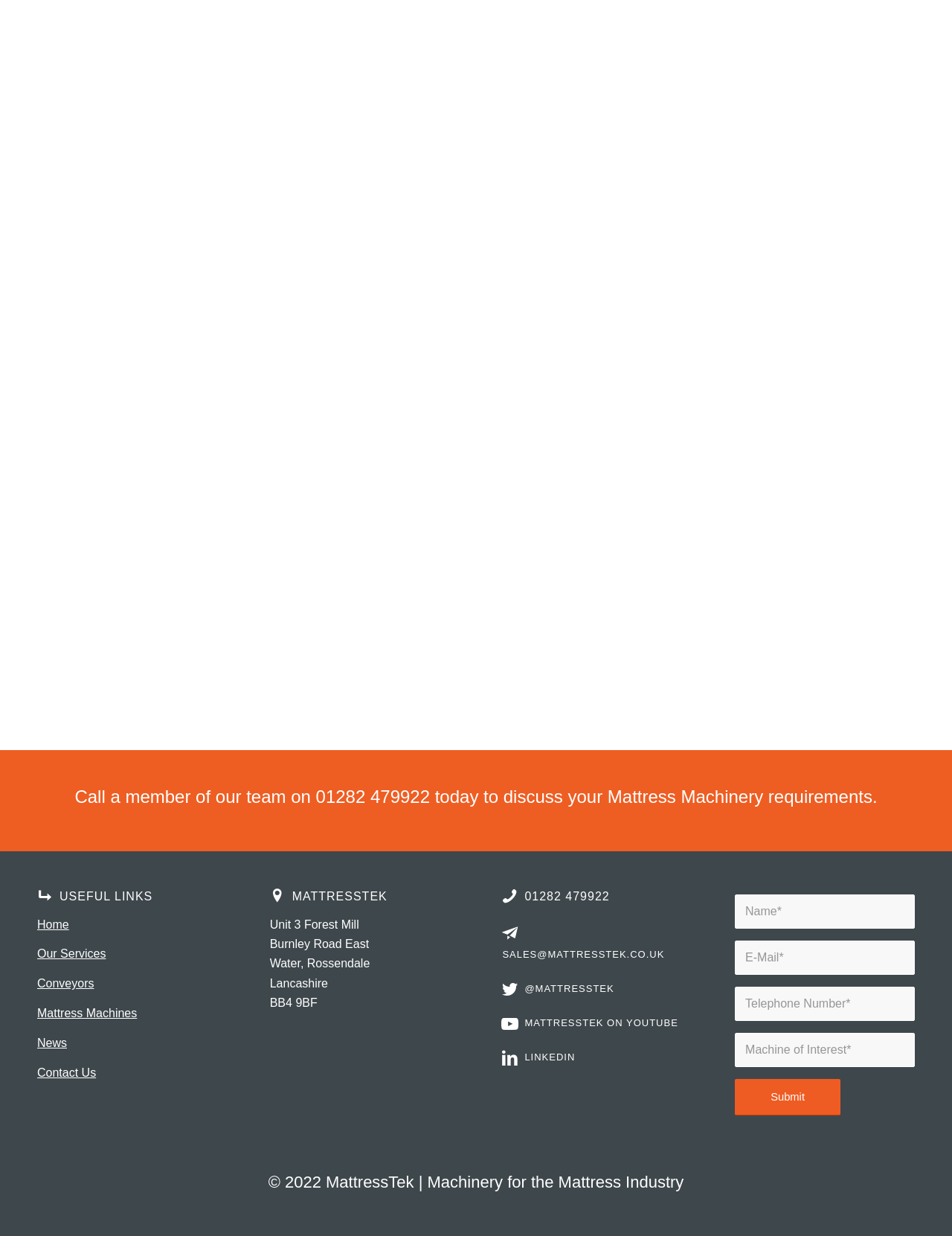From the image, can you give a detailed response to the question below:
What is the purpose of the form at the bottom of the page?

The form at the bottom of the page contains text boxes for 'Name', 'E-Mail', 'Telephone Number', and 'Machine of Interest', and a 'Submit' button. The purpose of the form is to allow users to submit their contact information.